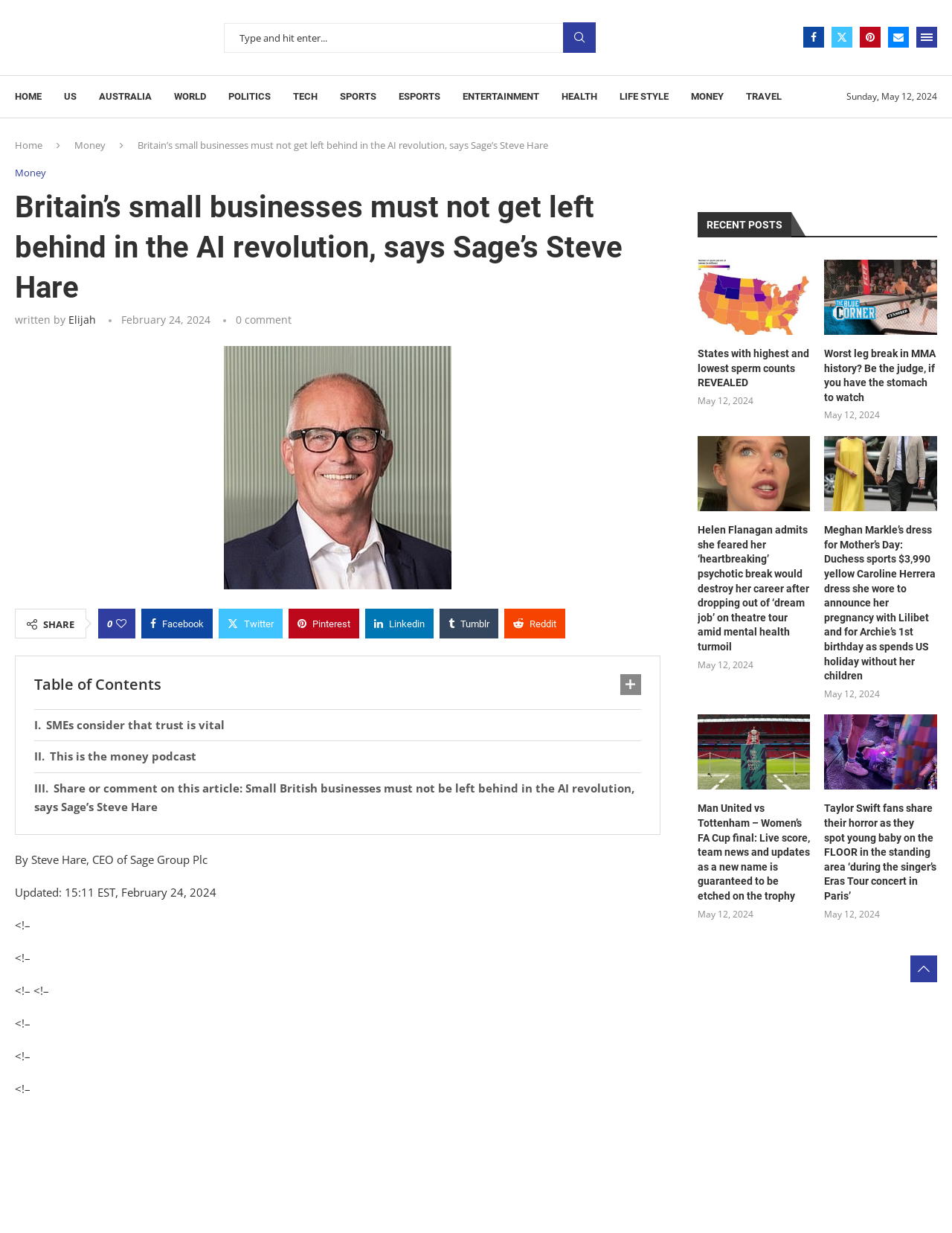Determine the bounding box coordinates of the UI element that matches the following description: "This is the money podcast". The coordinates should be four float numbers between 0 and 1 in the format [left, top, right, bottom].

[0.036, 0.601, 0.673, 0.626]